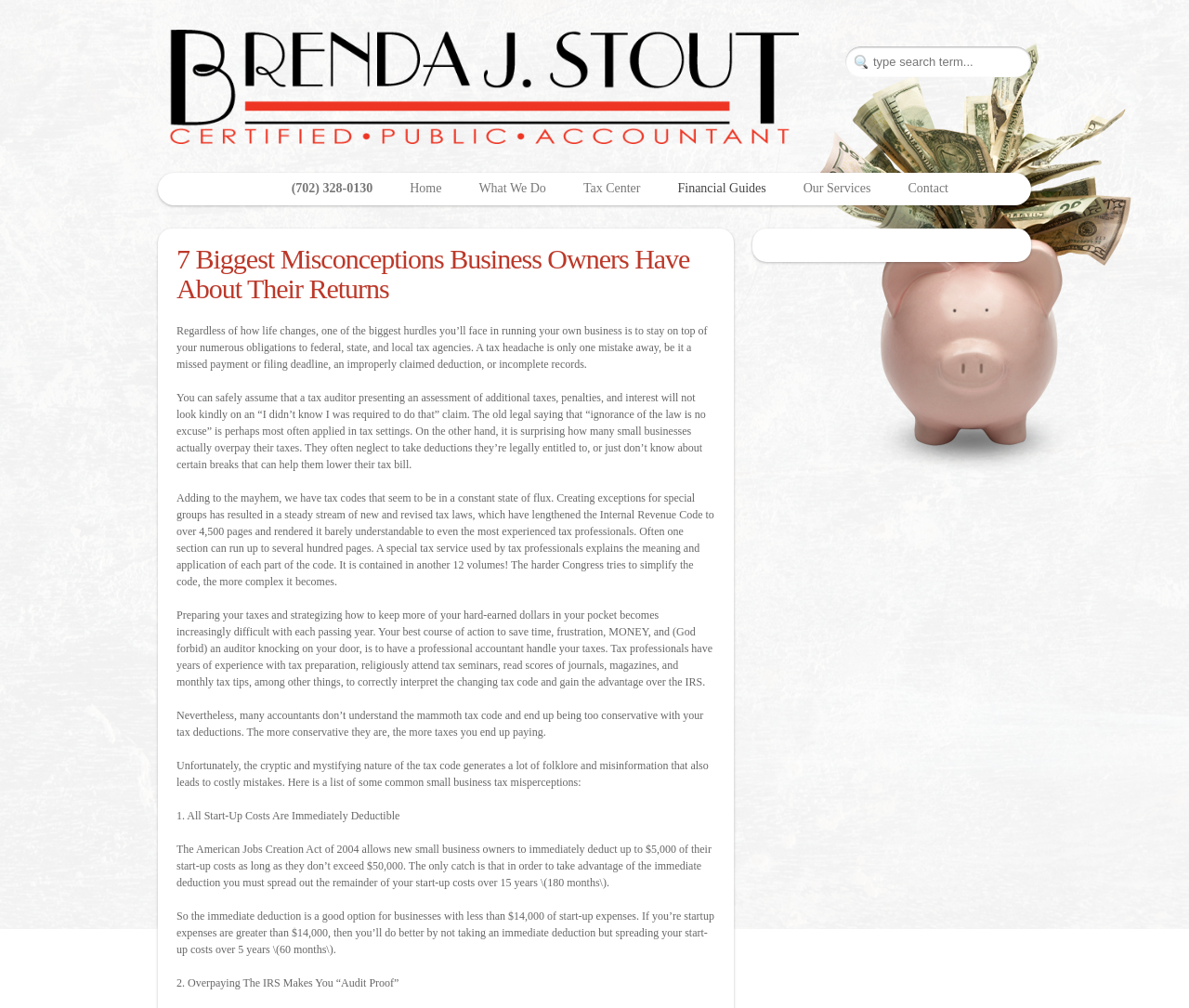Can you identify the bounding box coordinates of the clickable region needed to carry out this instruction: 'go to Home page'? The coordinates should be four float numbers within the range of 0 to 1, stated as [left, top, right, bottom].

[0.329, 0.171, 0.387, 0.202]